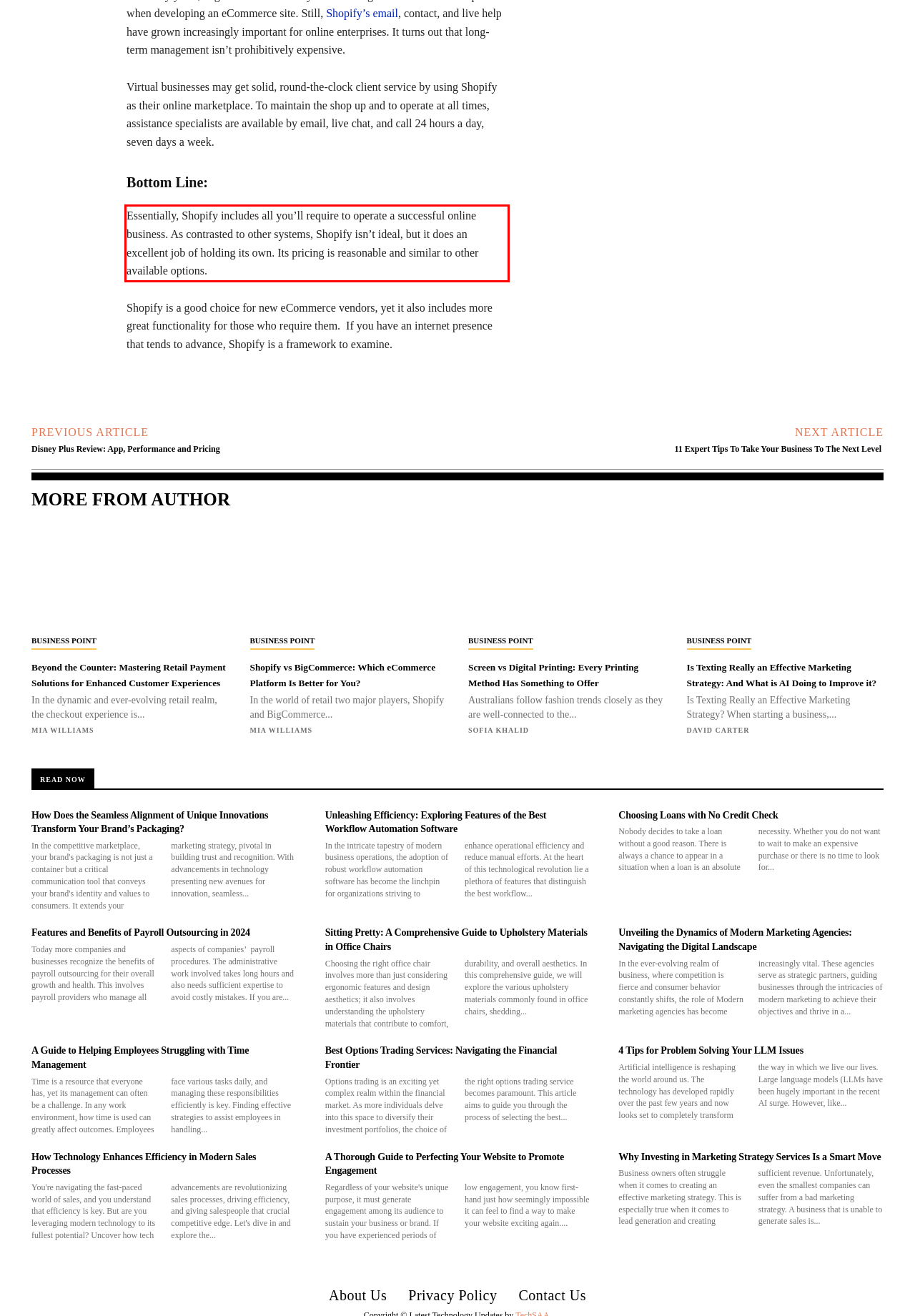Please recognize and transcribe the text located inside the red bounding box in the webpage image.

Essentially, Shopify includes all you’ll require to operate a successful online business. As contrasted to other systems, Shopify isn’t ideal, but it does an excellent job of holding its own. Its pricing is reasonable and similar to other available options.